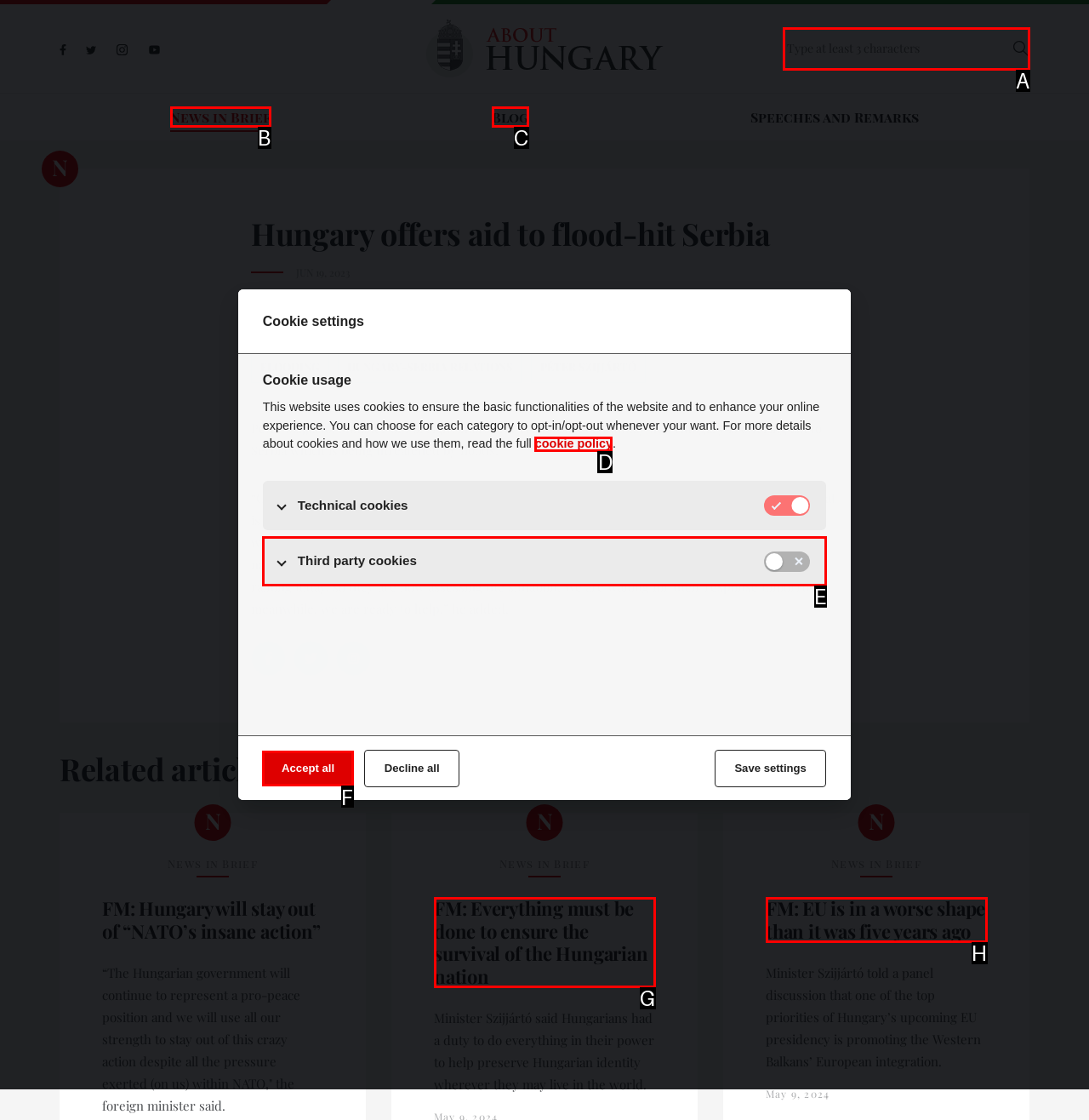Given the description: placeholder="Type at least 3 characters", pick the option that matches best and answer with the corresponding letter directly.

A